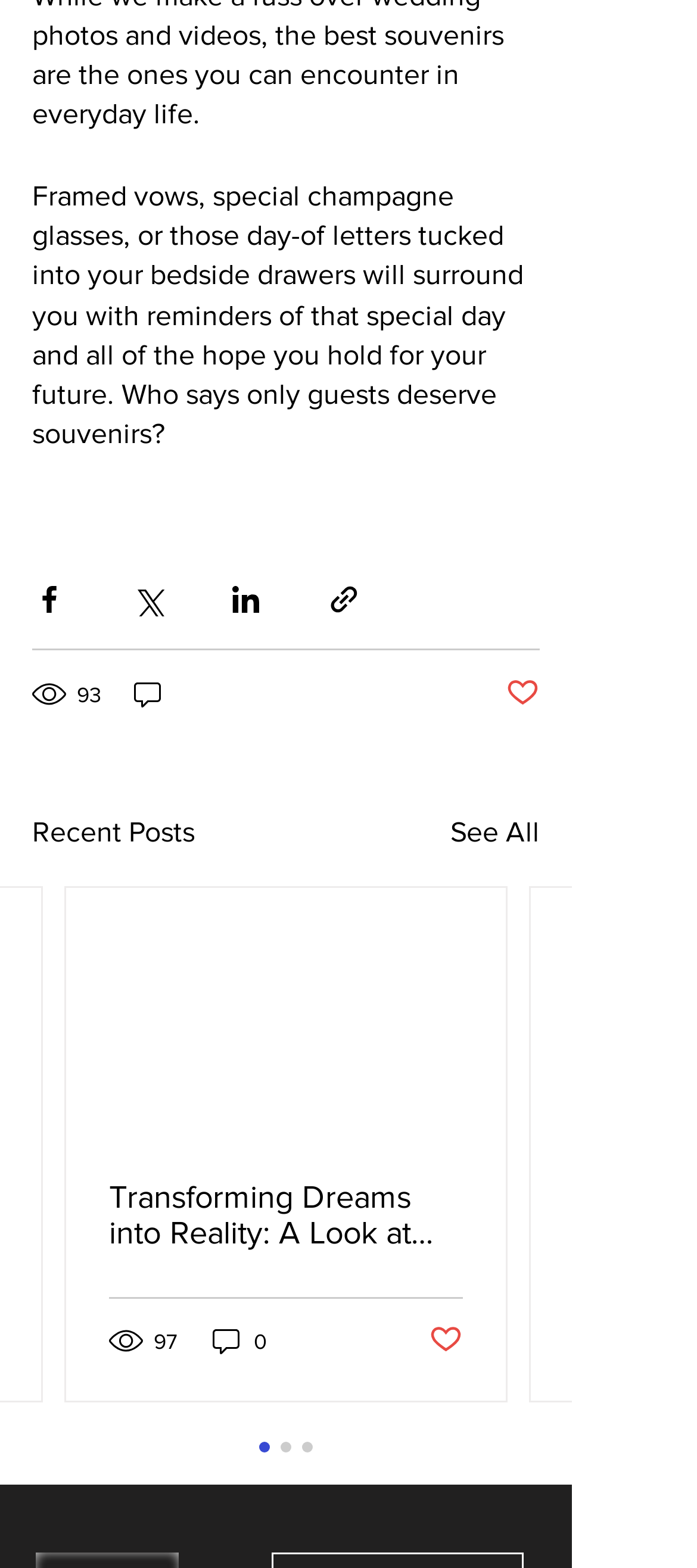Using the format (top-left x, top-left y, bottom-right x, bottom-right y), provide the bounding box coordinates for the described UI element. All values should be floating point numbers between 0 and 1: aria-label="Share via link"

[0.469, 0.372, 0.518, 0.393]